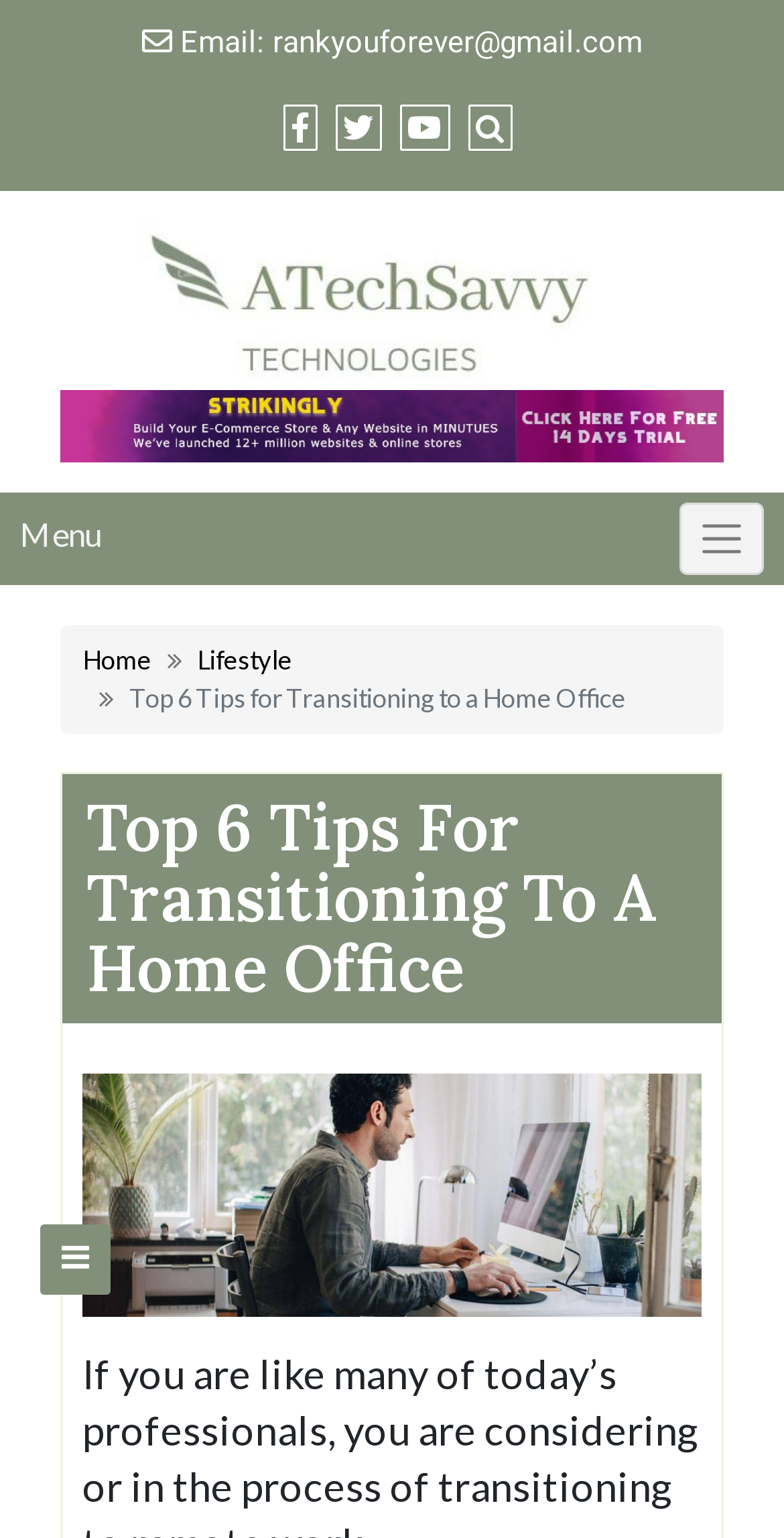Please identify the bounding box coordinates of the element that needs to be clicked to perform the following instruction: "go to home page".

[0.106, 0.418, 0.193, 0.439]